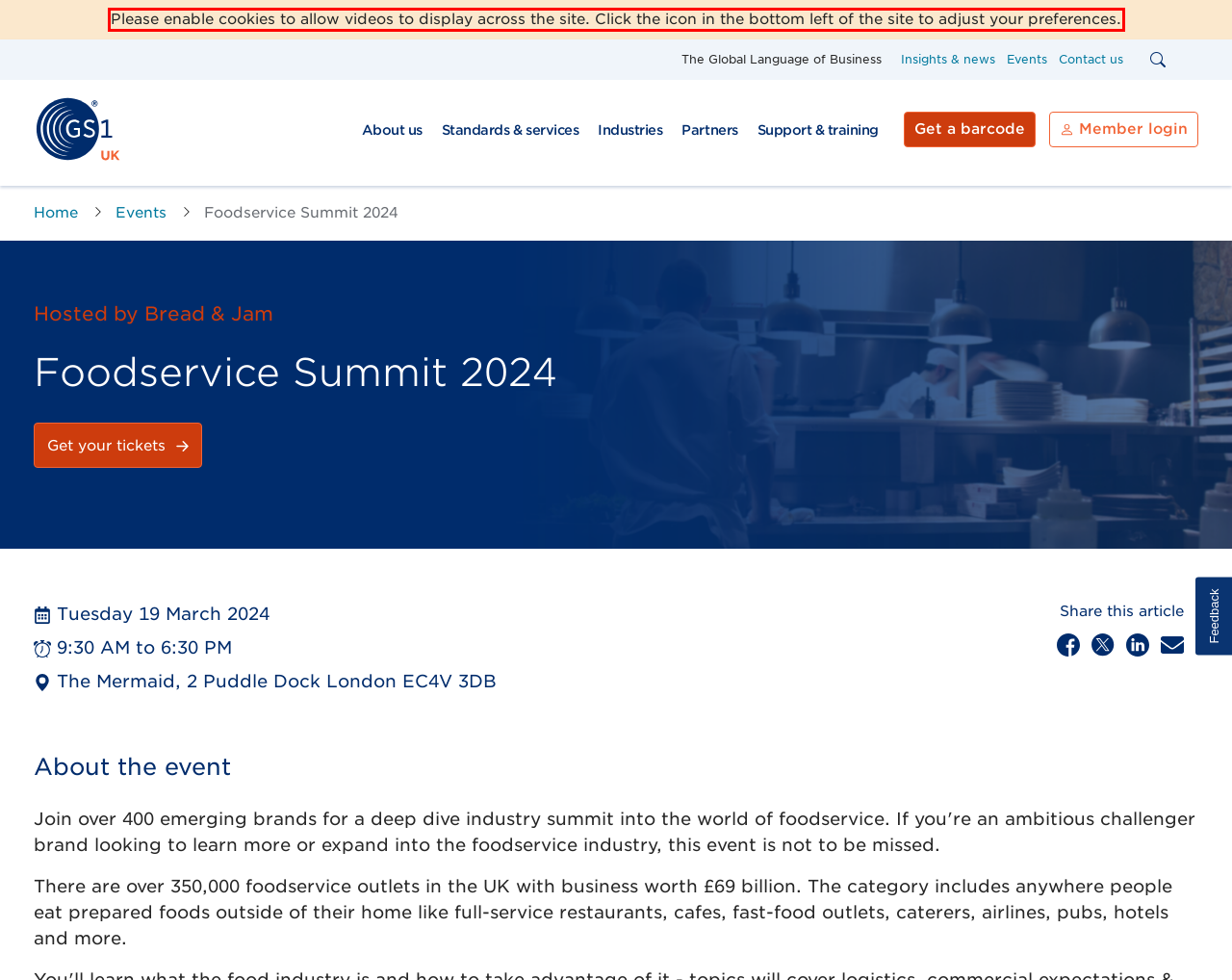From the screenshot of the webpage, locate the red bounding box and extract the text contained within that area.

Please enable cookies to allow videos to display across the site. Click the icon in the bottom left of the site to adjust your preferences.